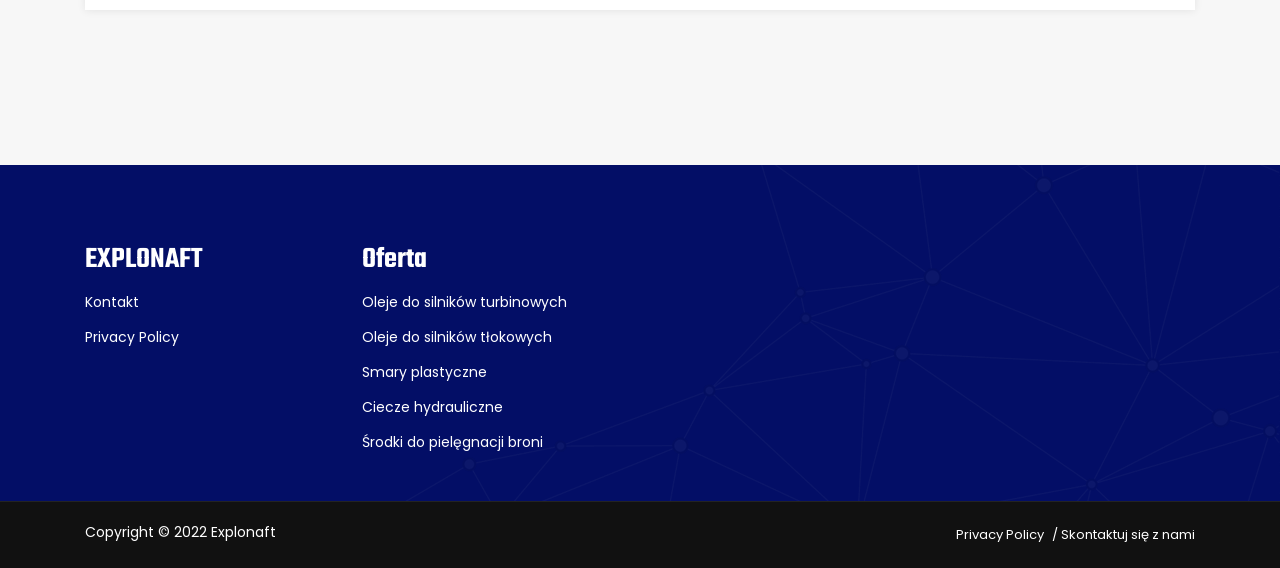Find the bounding box coordinates of the element I should click to carry out the following instruction: "Read Privacy Policy".

[0.066, 0.575, 0.14, 0.611]